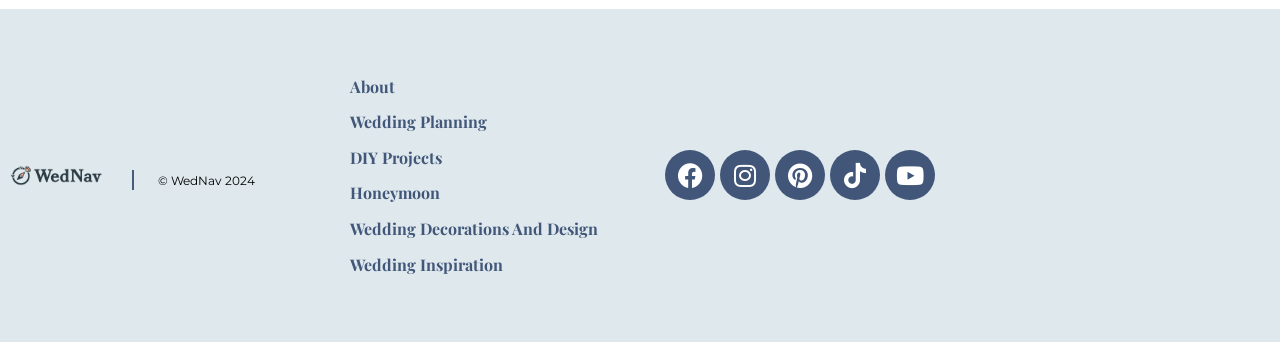Identify the bounding box coordinates of the specific part of the webpage to click to complete this instruction: "Open Instagram".

[0.562, 0.44, 0.602, 0.586]